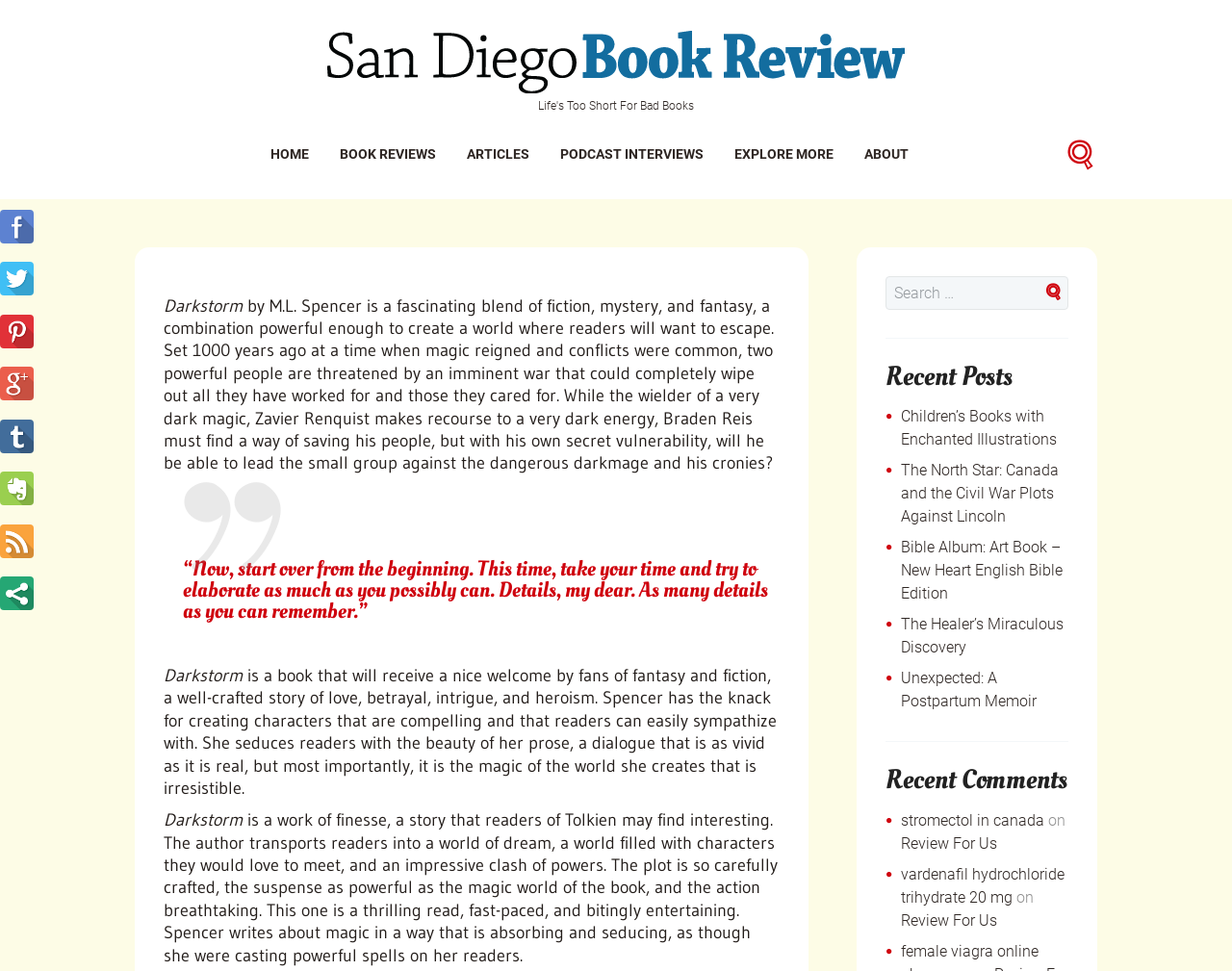Find the bounding box coordinates of the clickable element required to execute the following instruction: "Read the review of 'Darkstorm'". Provide the coordinates as four float numbers between 0 and 1, i.e., [left, top, right, bottom].

[0.133, 0.304, 0.628, 0.488]